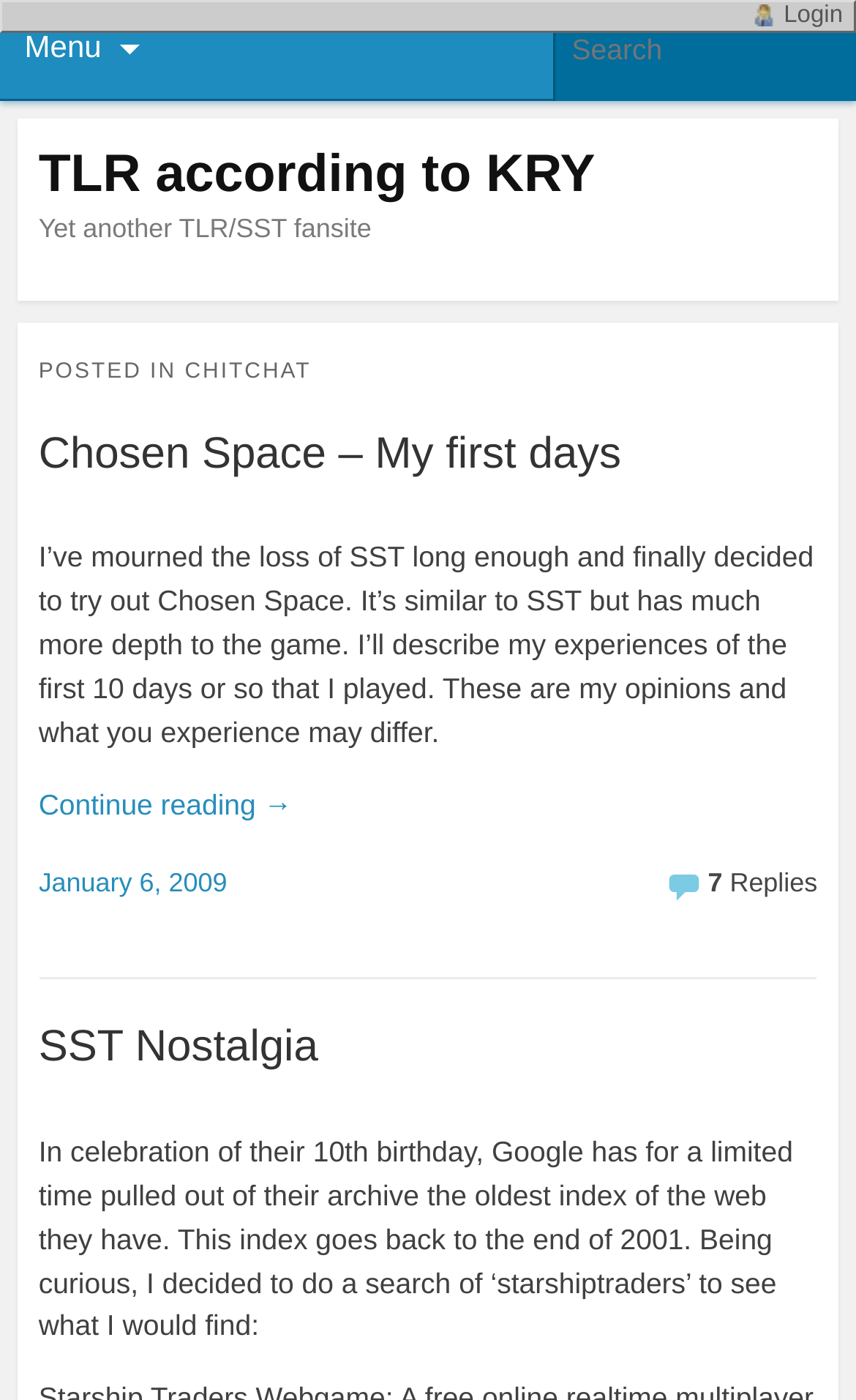Predict the bounding box coordinates for the UI element described as: "Login". The coordinates should be four float numbers between 0 and 1, presented as [left, top, right, bottom].

[0.916, 0.002, 0.985, 0.02]